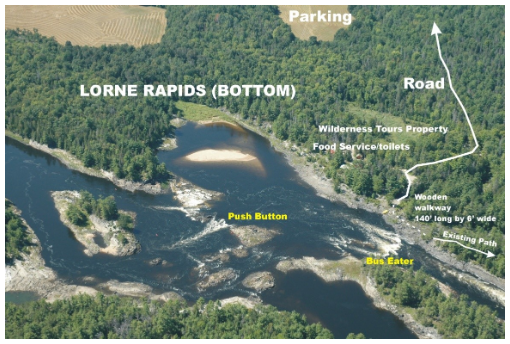What services are provided by the Wilderness Tours property?
Based on the image, provide your answer in one word or phrase.

Food and restrooms